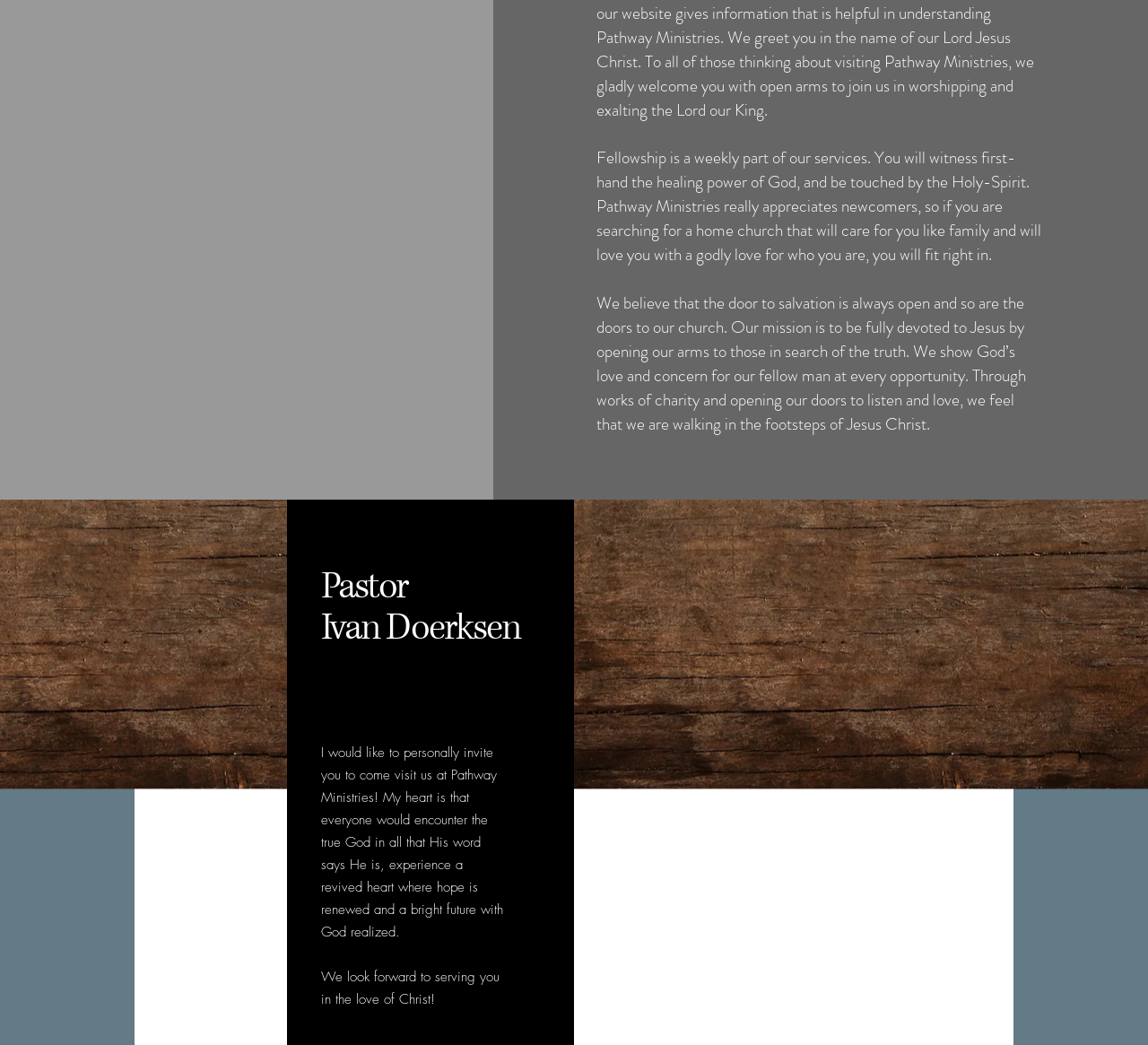Locate the UI element described as follows: "Ivan Doerksen". Return the bounding box coordinates as four float numbers between 0 and 1 in the order [left, top, right, bottom].

[0.279, 0.577, 0.453, 0.624]